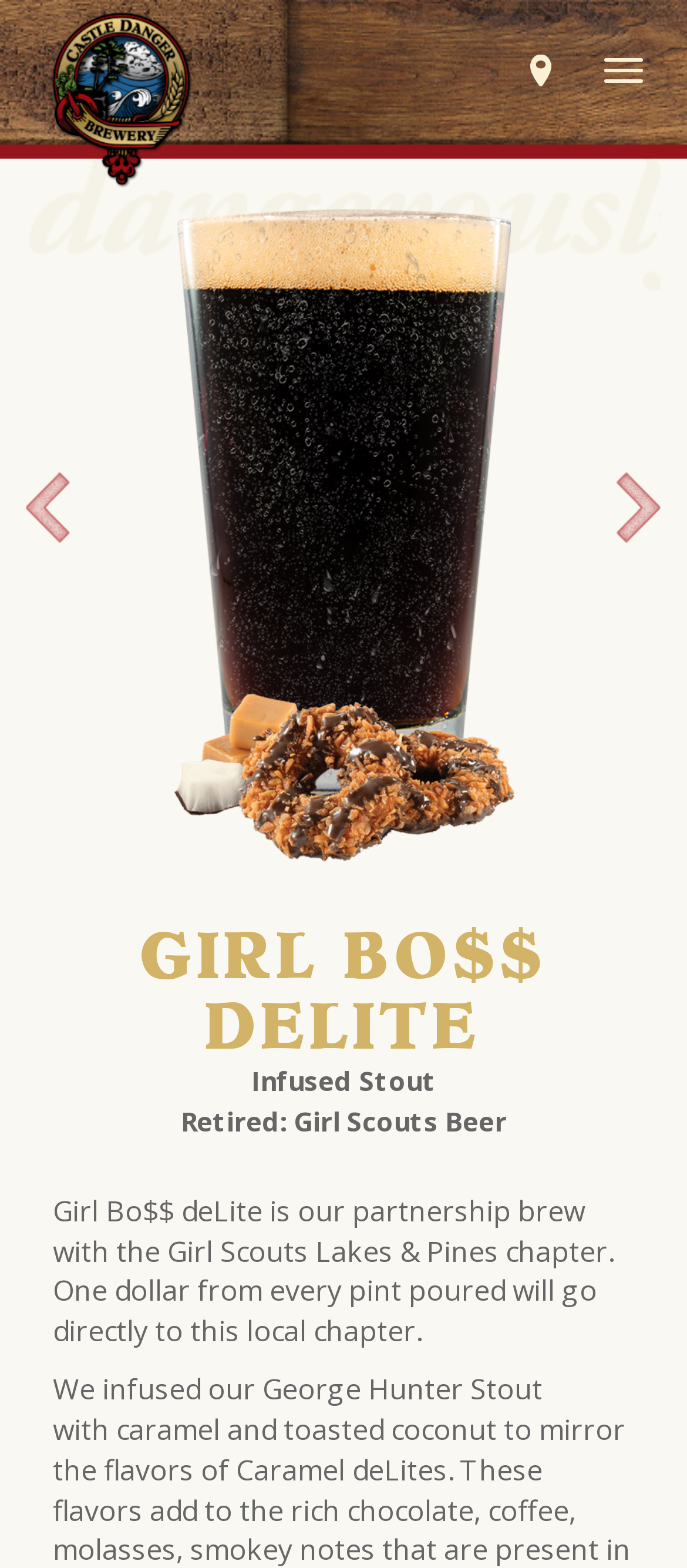How much of every pint sale goes to the local chapter?
Using the information presented in the image, please offer a detailed response to the question.

I found the answer by reading the static text that says 'One dollar from every pint poured will go directly to this local chapter.' This suggests that one dollar from every pint sale goes to the local chapter.